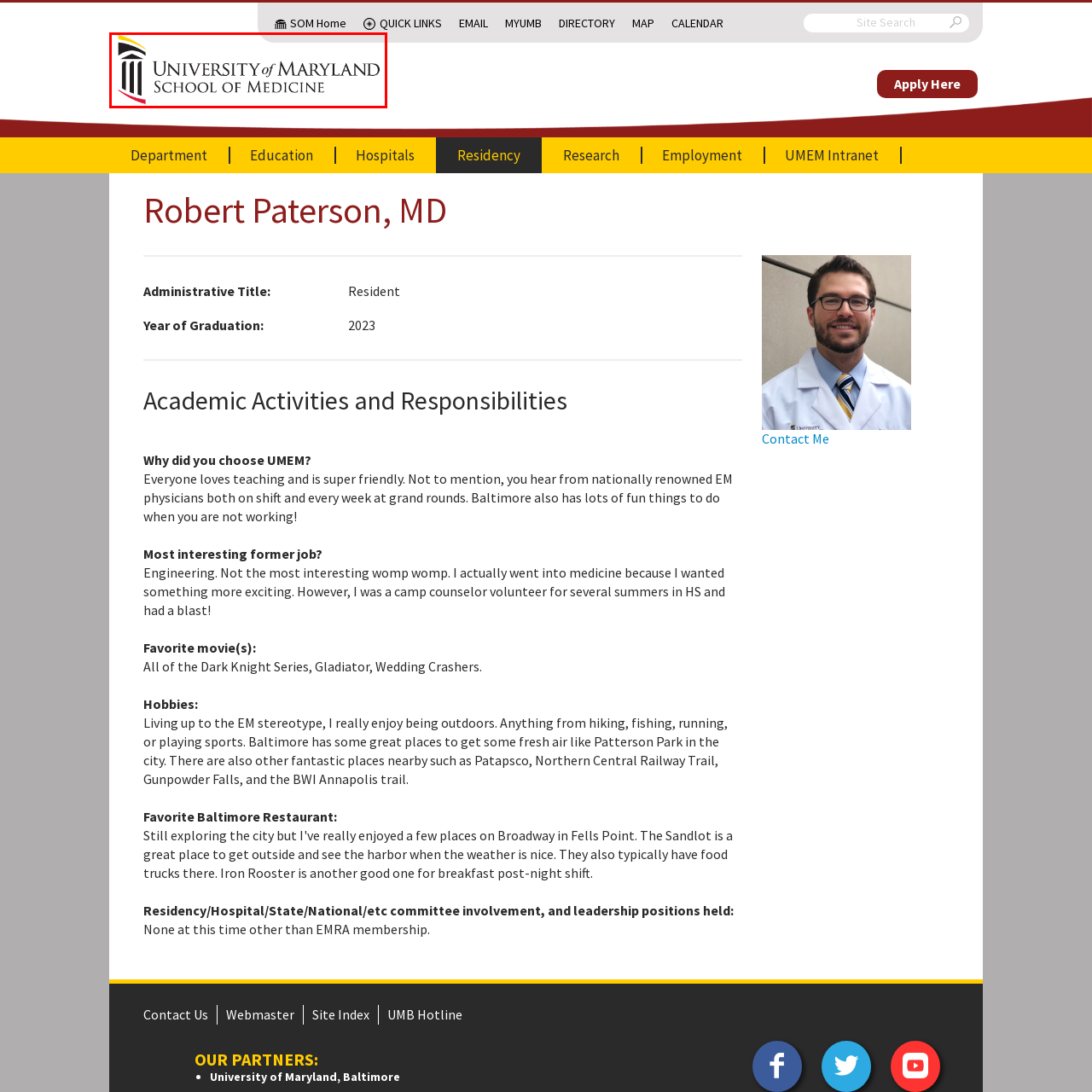Detail the features and components of the image inside the red outline.

The image prominently displays the logo of the University of Maryland School of Medicine. It features a stylized representation of a column, symbolizing strength and stability, adorned with a distinctive yellow and black cap, which likely represents the school's commitment to excellence and tradition in medical education. Below the graphic element, the name "University of Maryland School of Medicine" is presented in a sophisticated font, emphasizing the institution's prestigious standing in the medical community. This logo serves as a key visual identifier for the Department of Emergency Medicine, reflecting its dedication to fostering medical talent and providing quality education in an ever-evolving field.